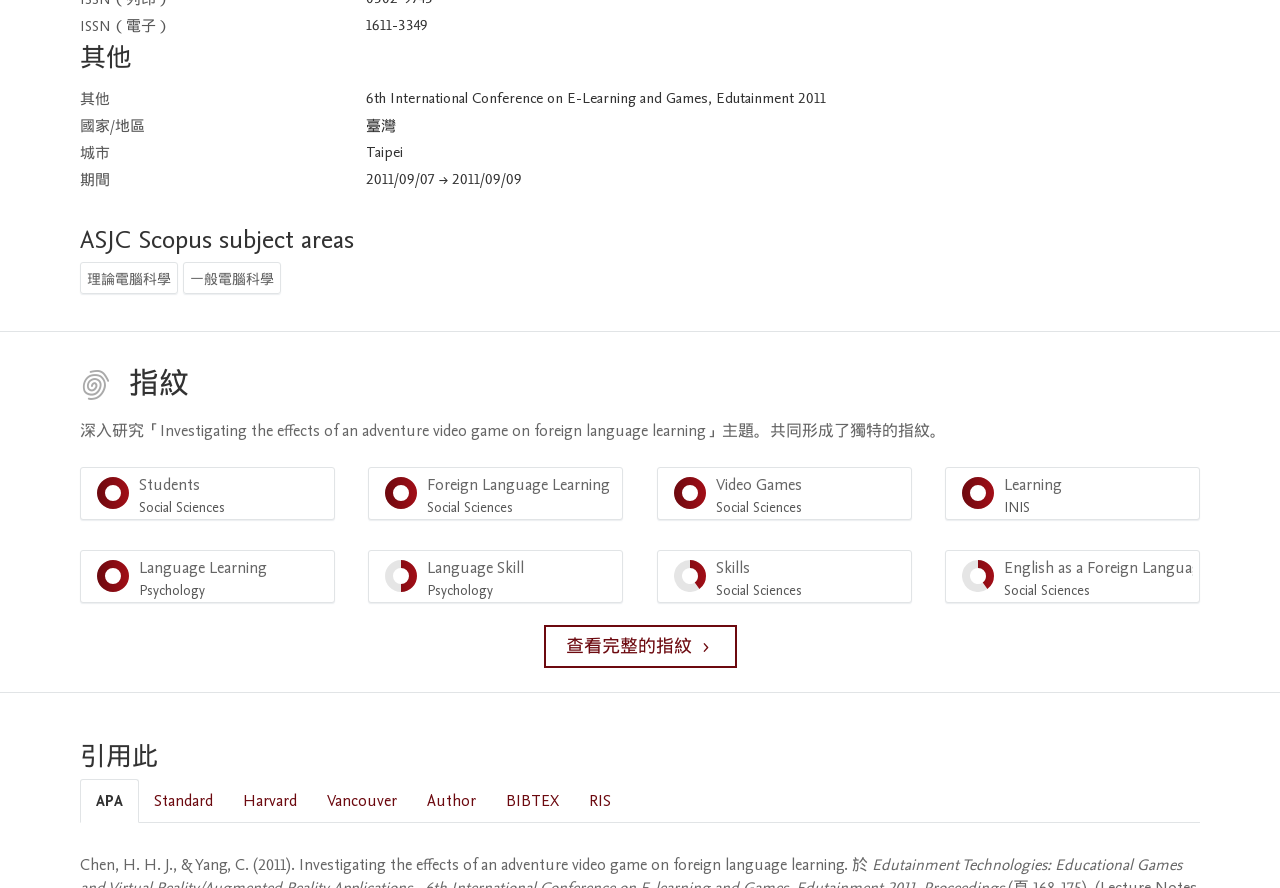Determine the bounding box coordinates for the element that should be clicked to follow this instruction: "Click the 'Foreign Language Learning Social Sciences 100%' menu item". The coordinates should be given as four float numbers between 0 and 1, in the format [left, top, right, bottom].

[0.288, 0.526, 0.487, 0.586]